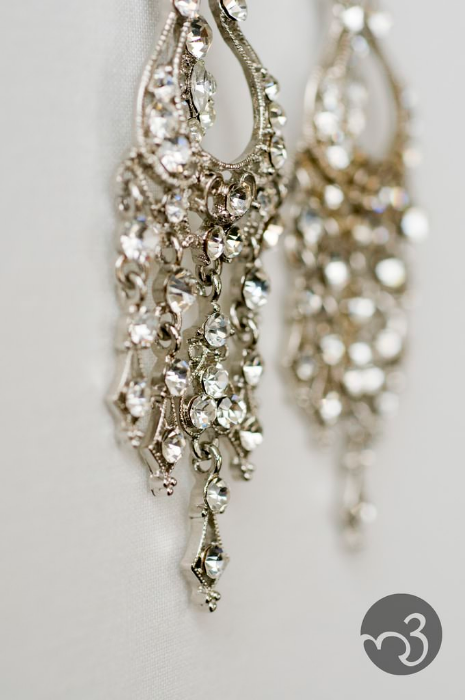What type of occasion is the jewelry often treasured for?
Based on the image, provide a one-word or brief-phrase response.

Weddings